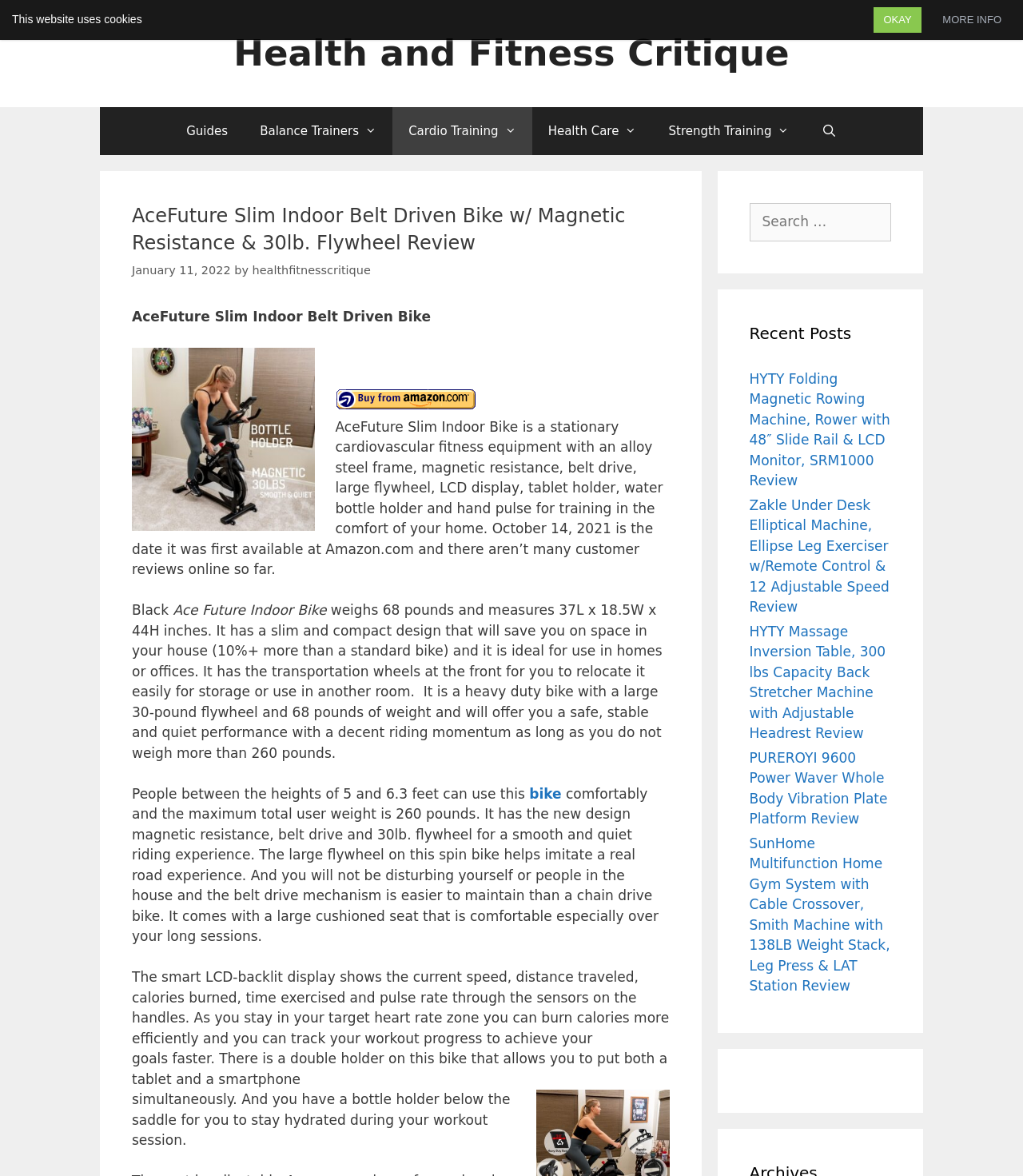Find and provide the bounding box coordinates for the UI element described here: "Health Care". The coordinates should be given as four float numbers between 0 and 1: [left, top, right, bottom].

[0.52, 0.091, 0.638, 0.132]